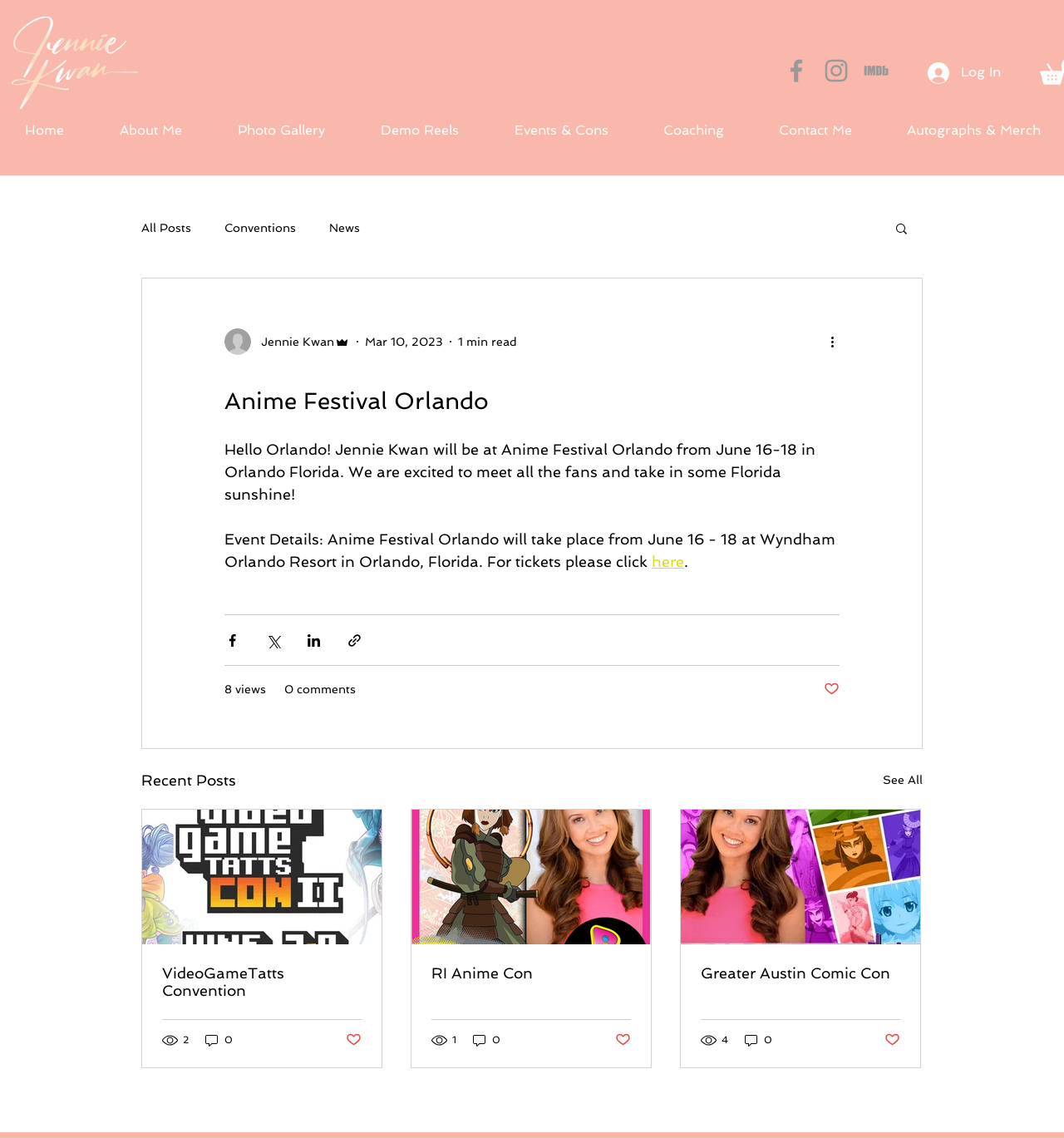What is the name of the festival Jennie Kwan will be attending?
Using the image as a reference, give an elaborate response to the question.

Based on the webpage content, specifically the article section, it is mentioned that 'Hello Orlando! Jennie Kwan will be at Anime Festival Orlando from June 16-18 in Orlando Florida.' Therefore, the answer is Anime Festival Orlando.